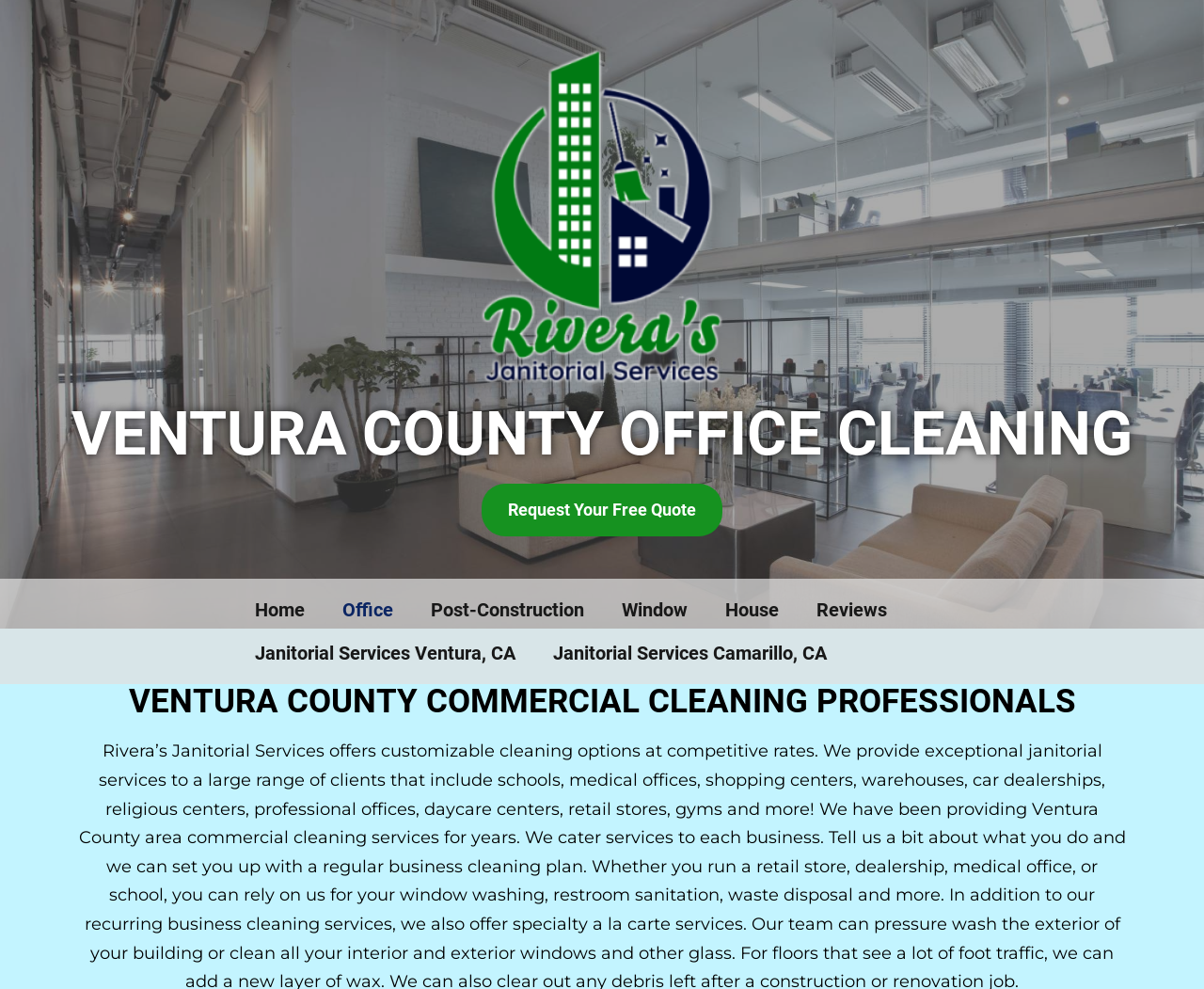Please find the bounding box coordinates in the format (top-left x, top-left y, bottom-right x, bottom-right y) for the given element description. Ensure the coordinates are floating point numbers between 0 and 1. Description: Janitorial Services Ventura, CA

[0.196, 0.639, 0.444, 0.683]